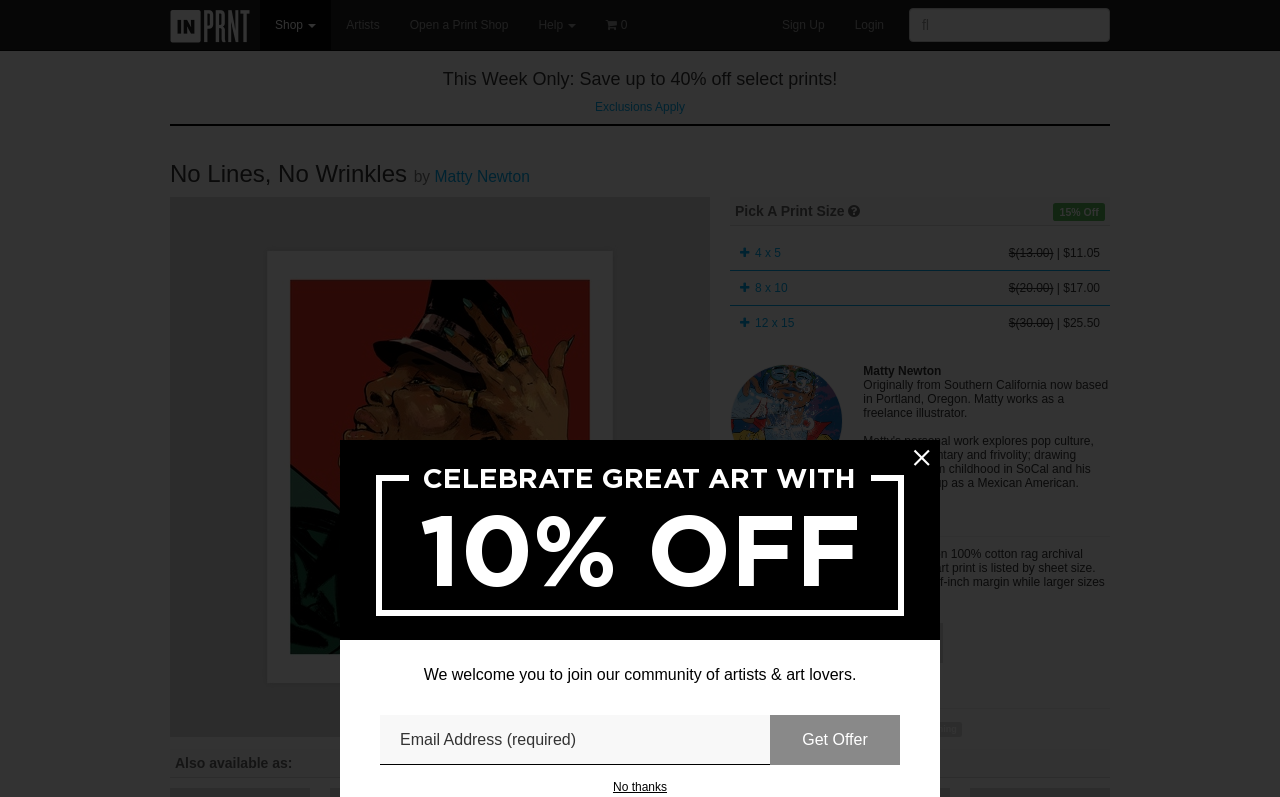Using the image as a reference, answer the following question in as much detail as possible:
What is the discount percentage for the art print?

The discount percentage can be found in the StaticText element '15% Off' which is located near the price information of the art print, indicating that the art print is currently on sale with a 15% discount.